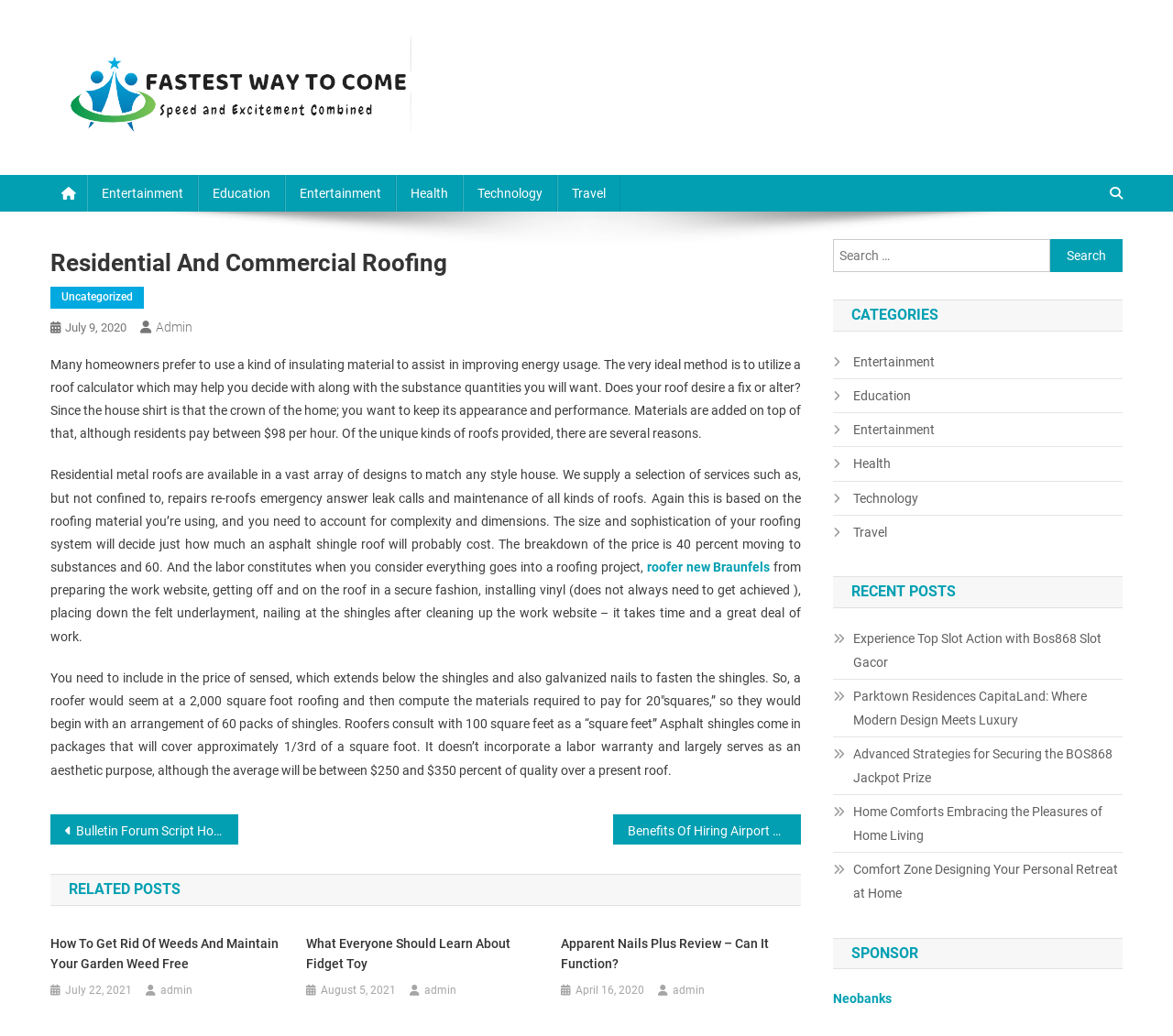Answer the question briefly using a single word or phrase: 
What type of roofing services are provided?

Repairs, re-roofs, emergency answer, leak calls, and maintenance